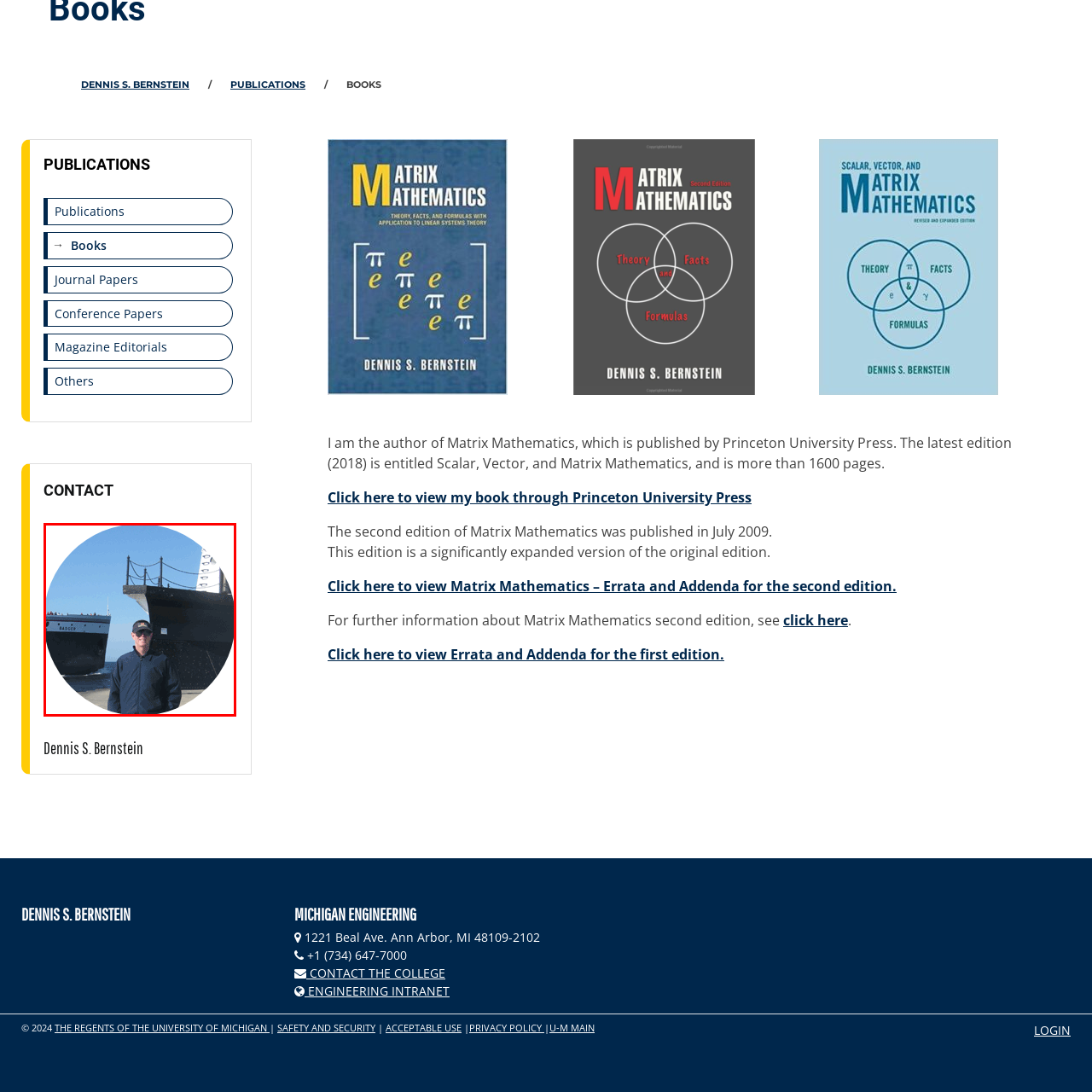Focus on the section within the red boundary and provide a detailed description.

A smiling man wearing a black cap and a navy blue jacket stands in front of two large ships docked on a sunny day. The ship on the left, identified as the "Badger," is a ferry, showcasing its distinctive hull and upper deck. Meanwhile, the ship on the right features a black hull and white accents on its superstructure. The bright blue sky above adds to the maritime atmosphere, creating a picturesque scene of a bustling dock environment. This image captures a moment of leisure, likely reflecting a passion for maritime activities or an appreciation for naval vessels.